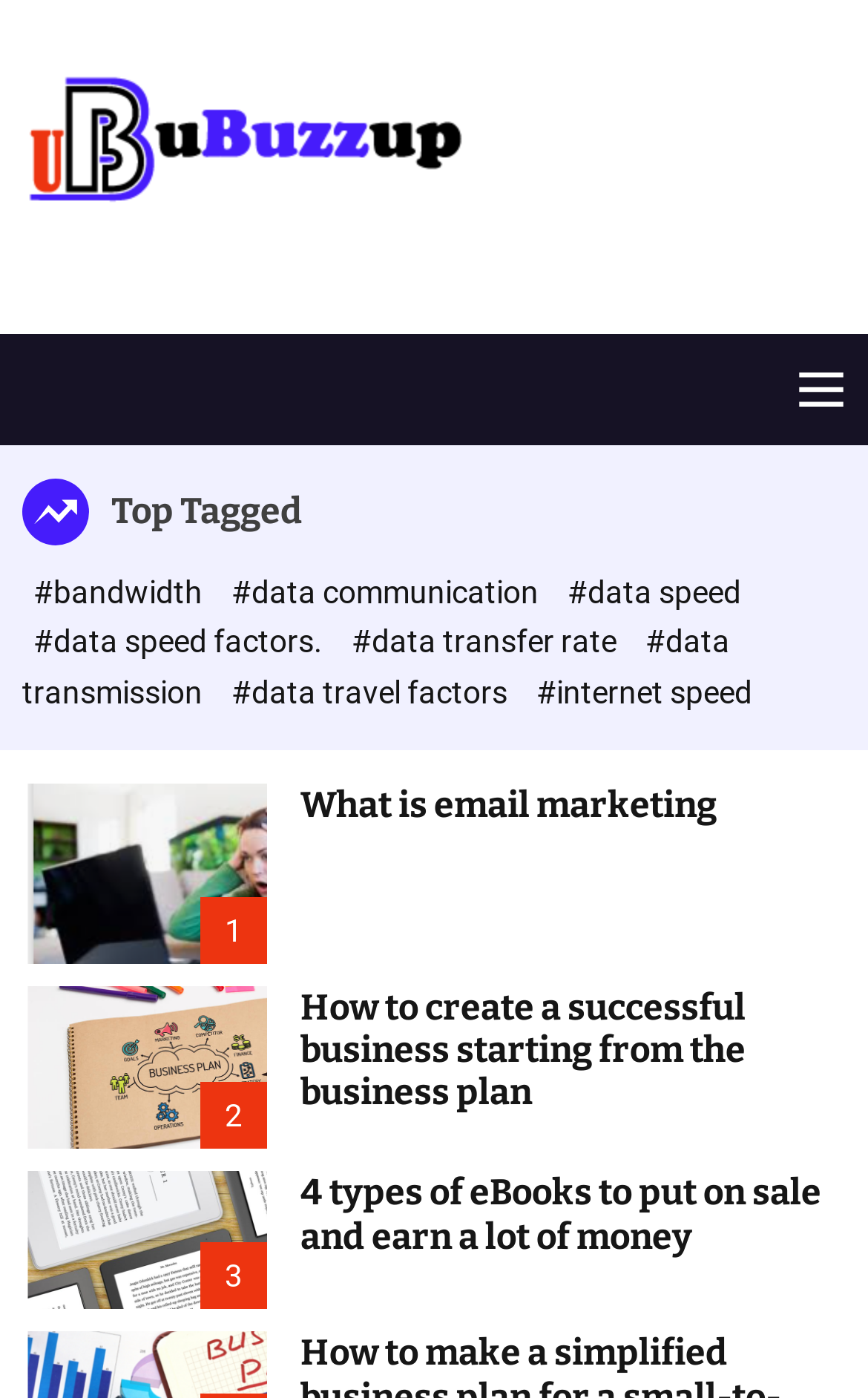Pinpoint the bounding box coordinates of the area that must be clicked to complete this instruction: "View the image related to 'How to create a successful business starting from the business plan'".

[0.032, 0.676, 0.455, 0.852]